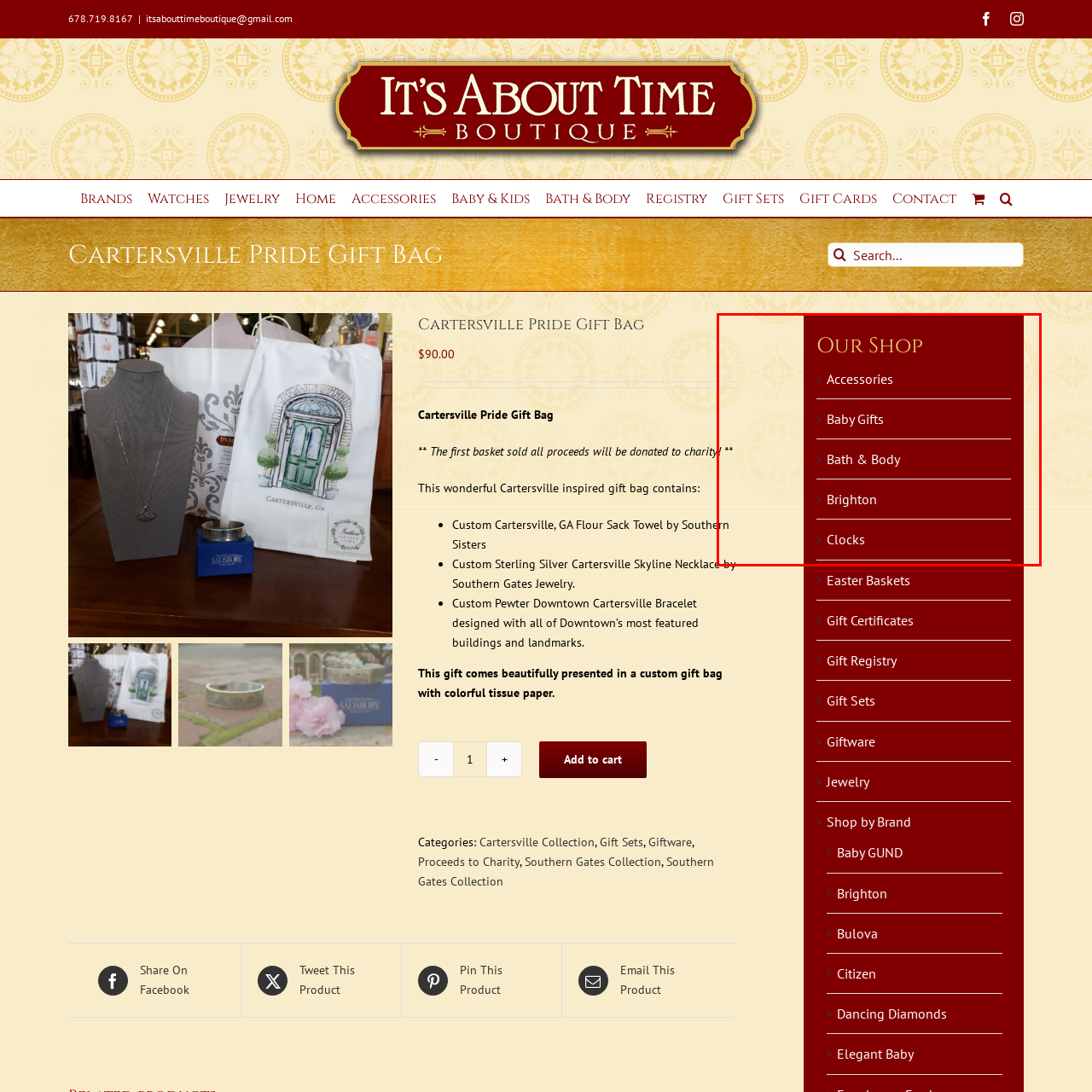What color is the typography on the website?
Look closely at the area highlighted by the red bounding box and give a detailed response to the question.

The caption states that the rich red background highlights the elegant typography in gold, indicating that the typography is in gold color.